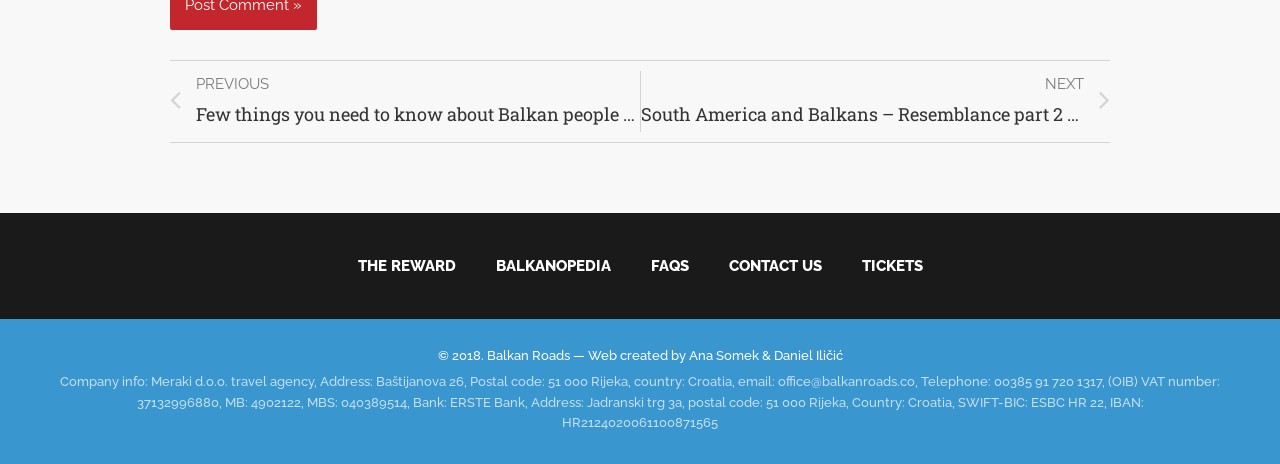What is the VAT number of the company?
Observe the image and answer the question with a one-word or short phrase response.

37132996880